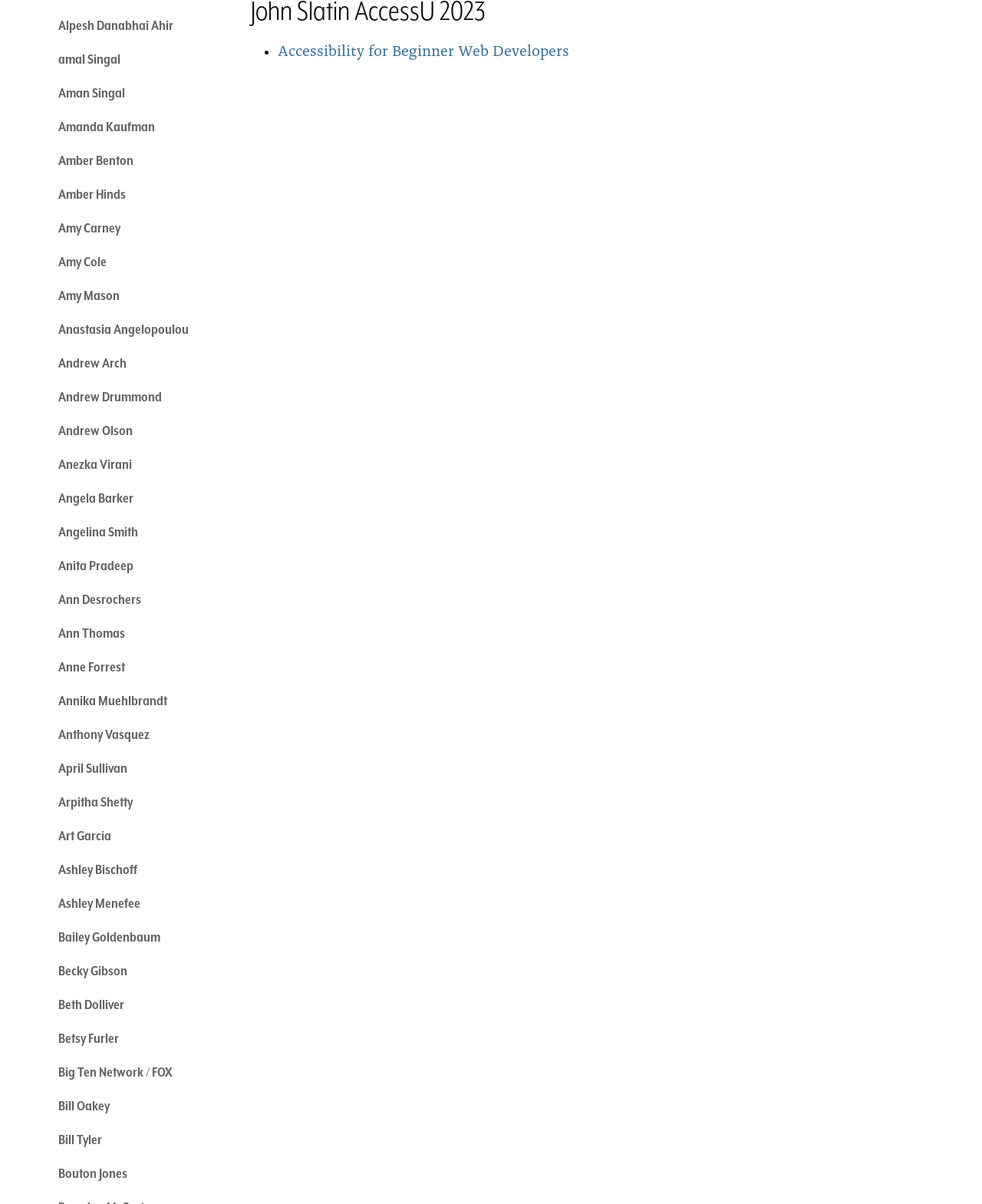What is the common theme among the links listed?
Answer the question in a detailed and comprehensive manner.

The common theme among the links listed on the webpage is that they all appear to be people's names, suggesting that the webpage may be providing information or resources related to these individuals, or that they may have contributed to the content or resources provided on the webpage.